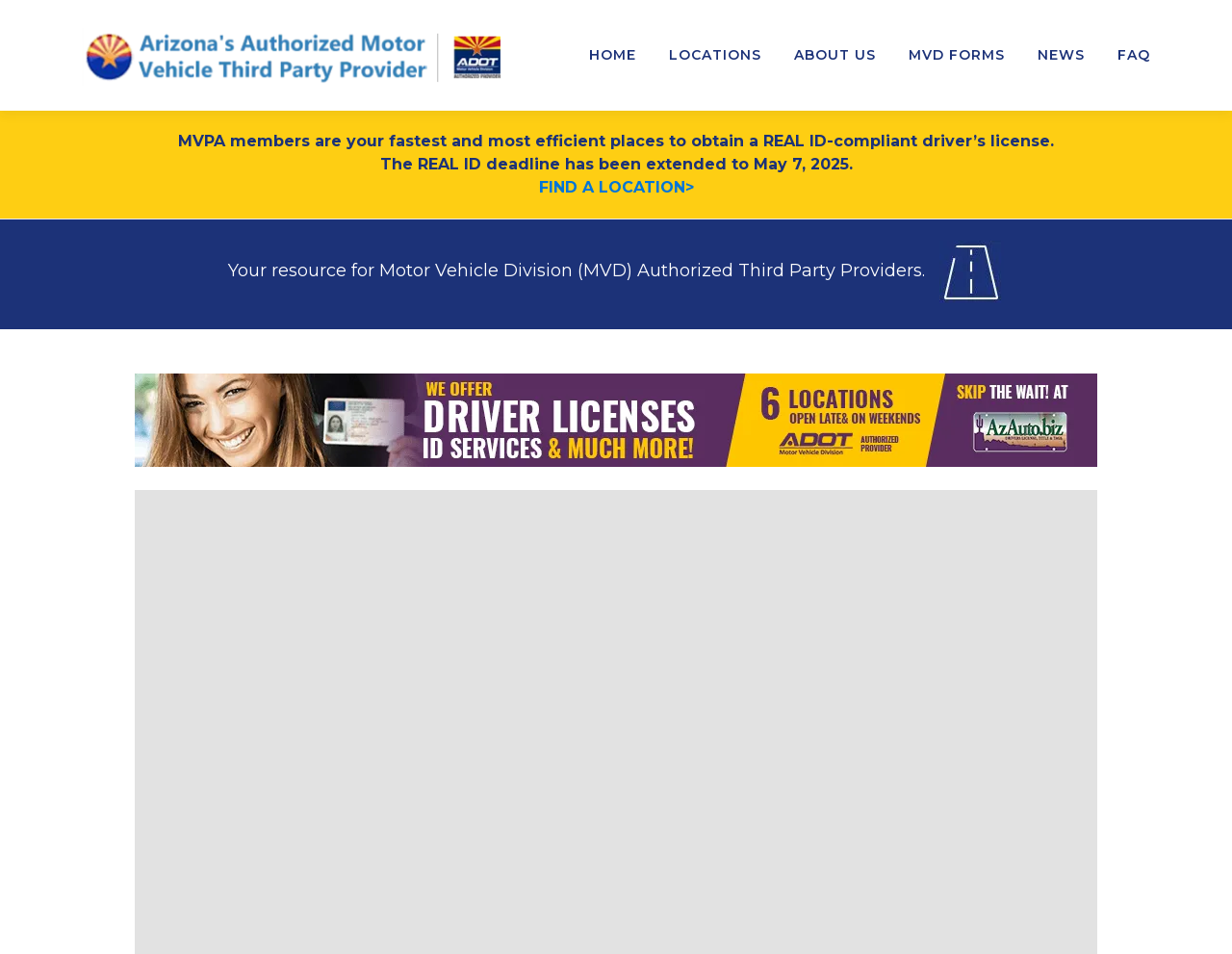Locate the bounding box coordinates of the clickable area needed to fulfill the instruction: "View MVD FORMS".

[0.724, 0.02, 0.829, 0.096]